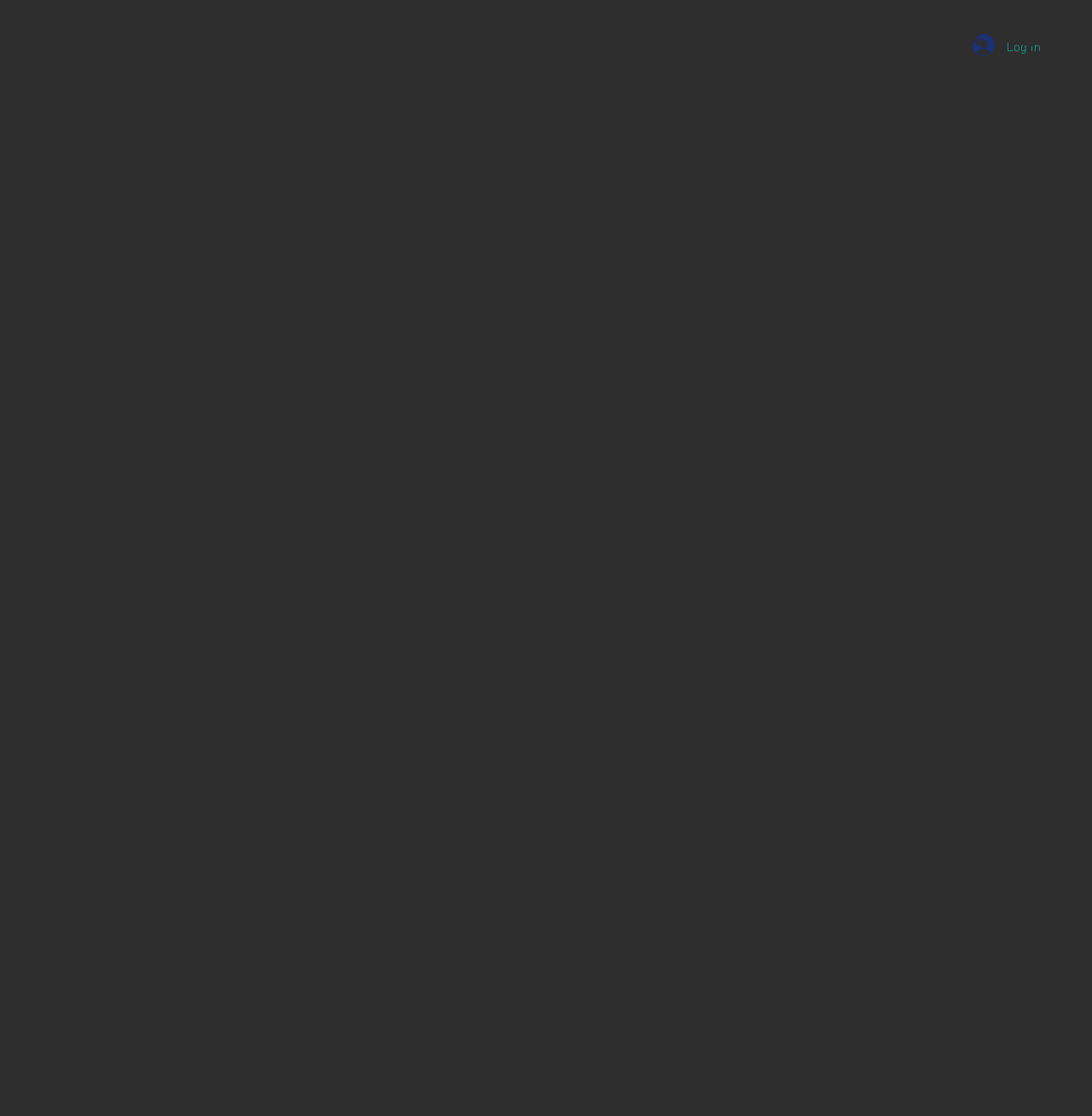Respond to the question below with a single word or phrase: What is the text on the button at the top right corner?

Log In